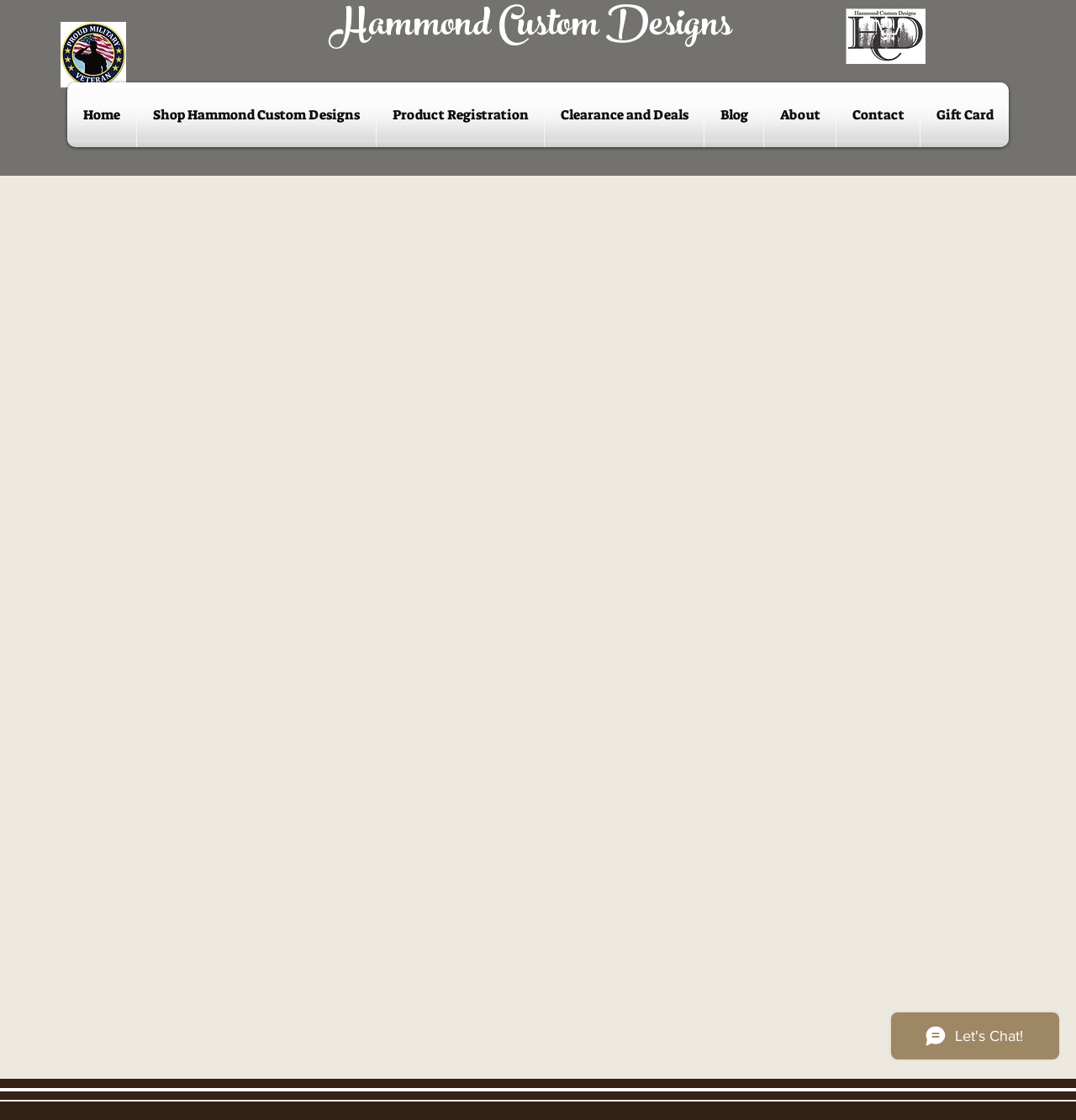Locate the UI element described by Home in the provided webpage screenshot. Return the bounding box coordinates in the format (top-left x, top-left y, bottom-right x, bottom-right y), ensuring all values are between 0 and 1.

[0.062, 0.074, 0.127, 0.131]